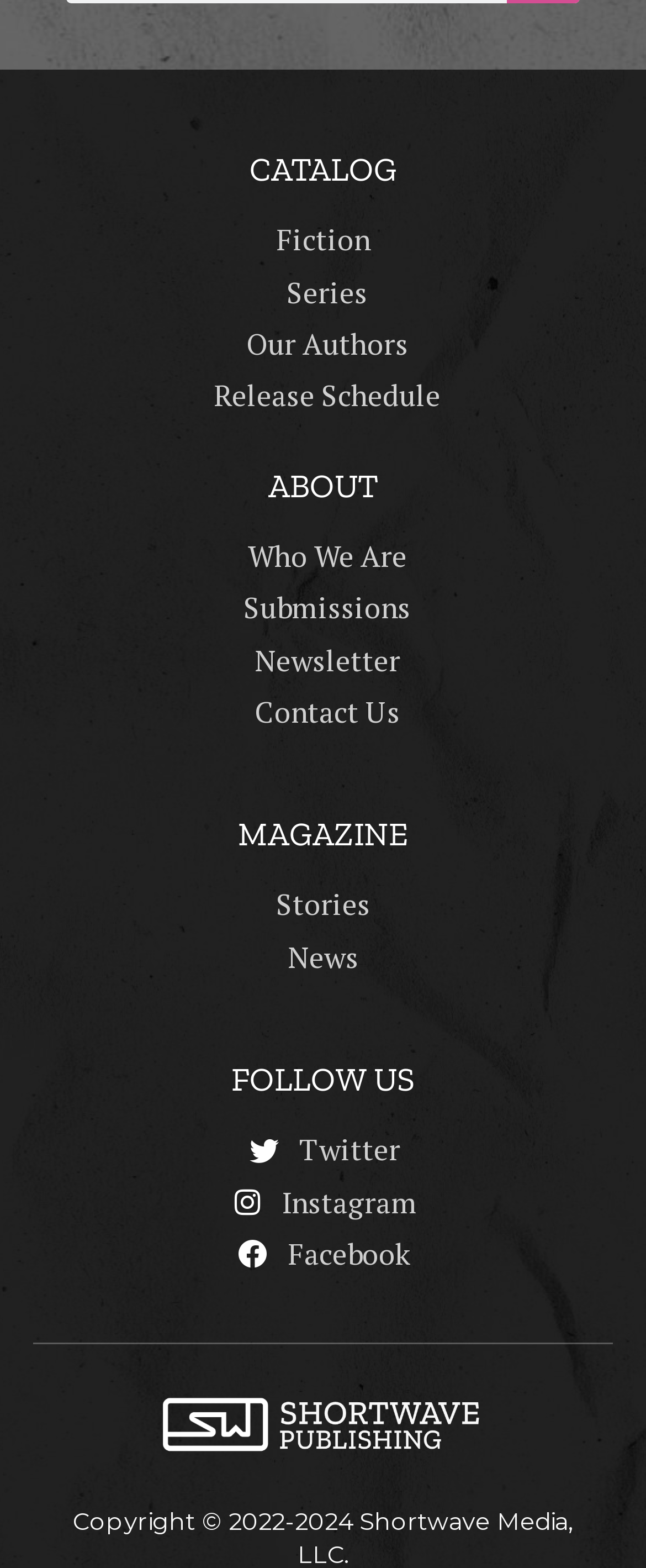Answer the question below with a single word or a brief phrase: 
How many main sections are on the webpage?

4